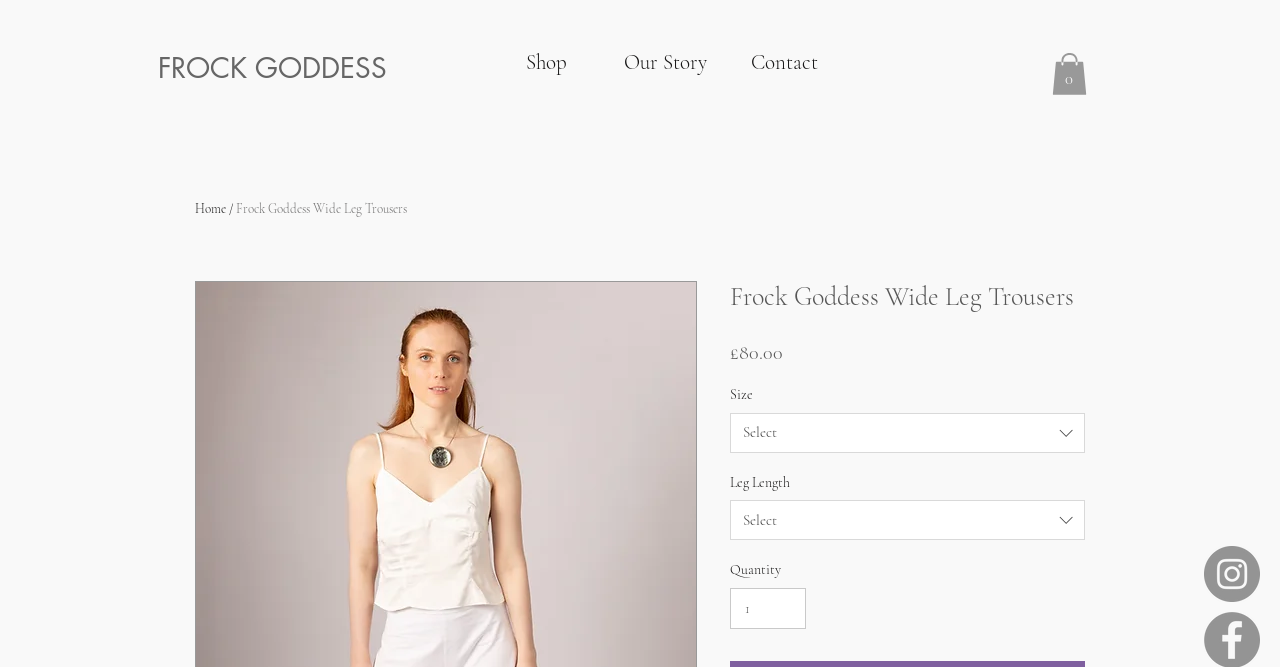Please identify the coordinates of the bounding box for the clickable region that will accomplish this instruction: "View our story".

[0.473, 0.019, 0.566, 0.141]